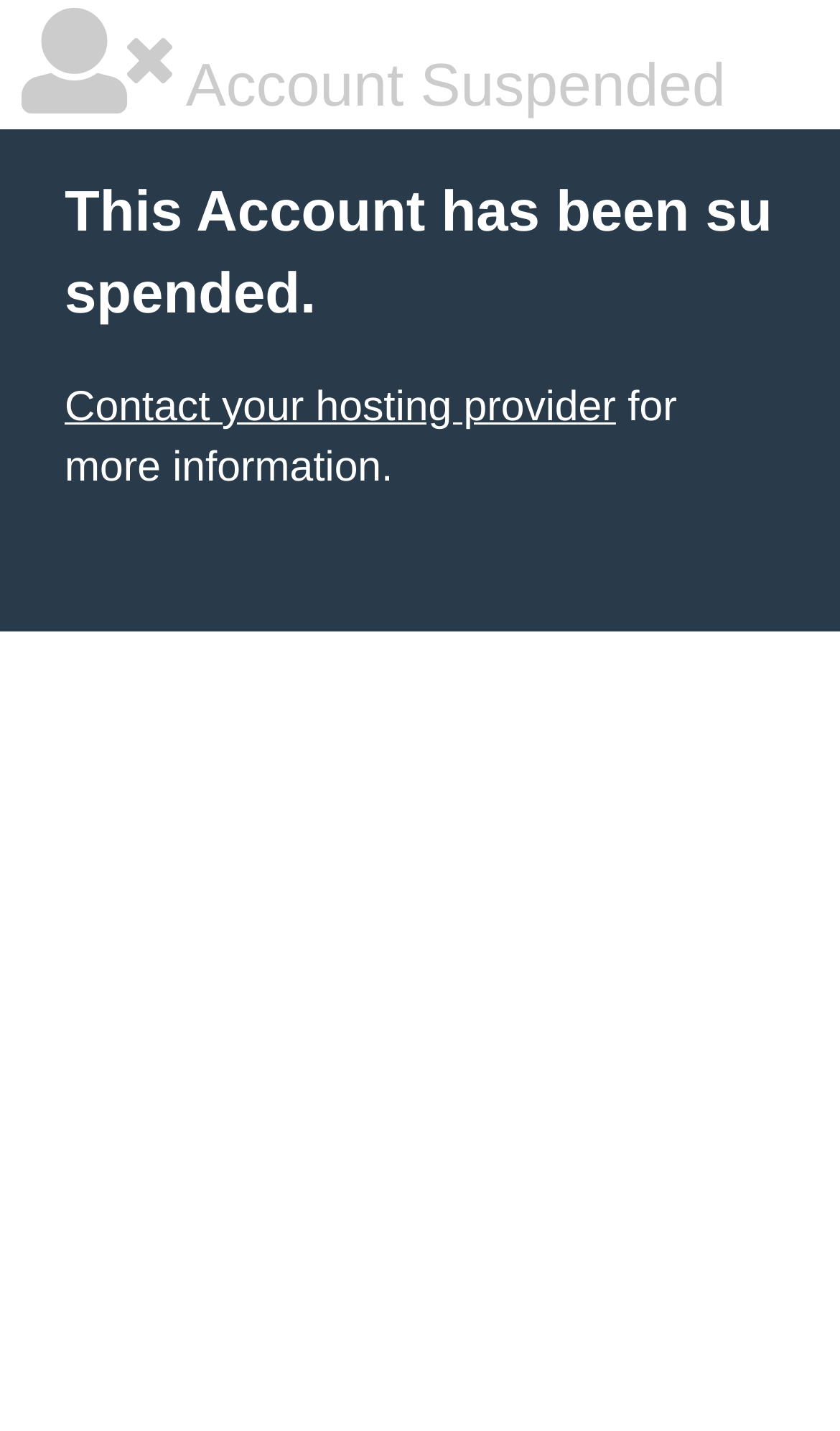Using the format (top-left x, top-left y, bottom-right x, bottom-right y), provide the bounding box coordinates for the described UI element. All values should be floating point numbers between 0 and 1: Contact your hosting provider

[0.077, 0.268, 0.733, 0.301]